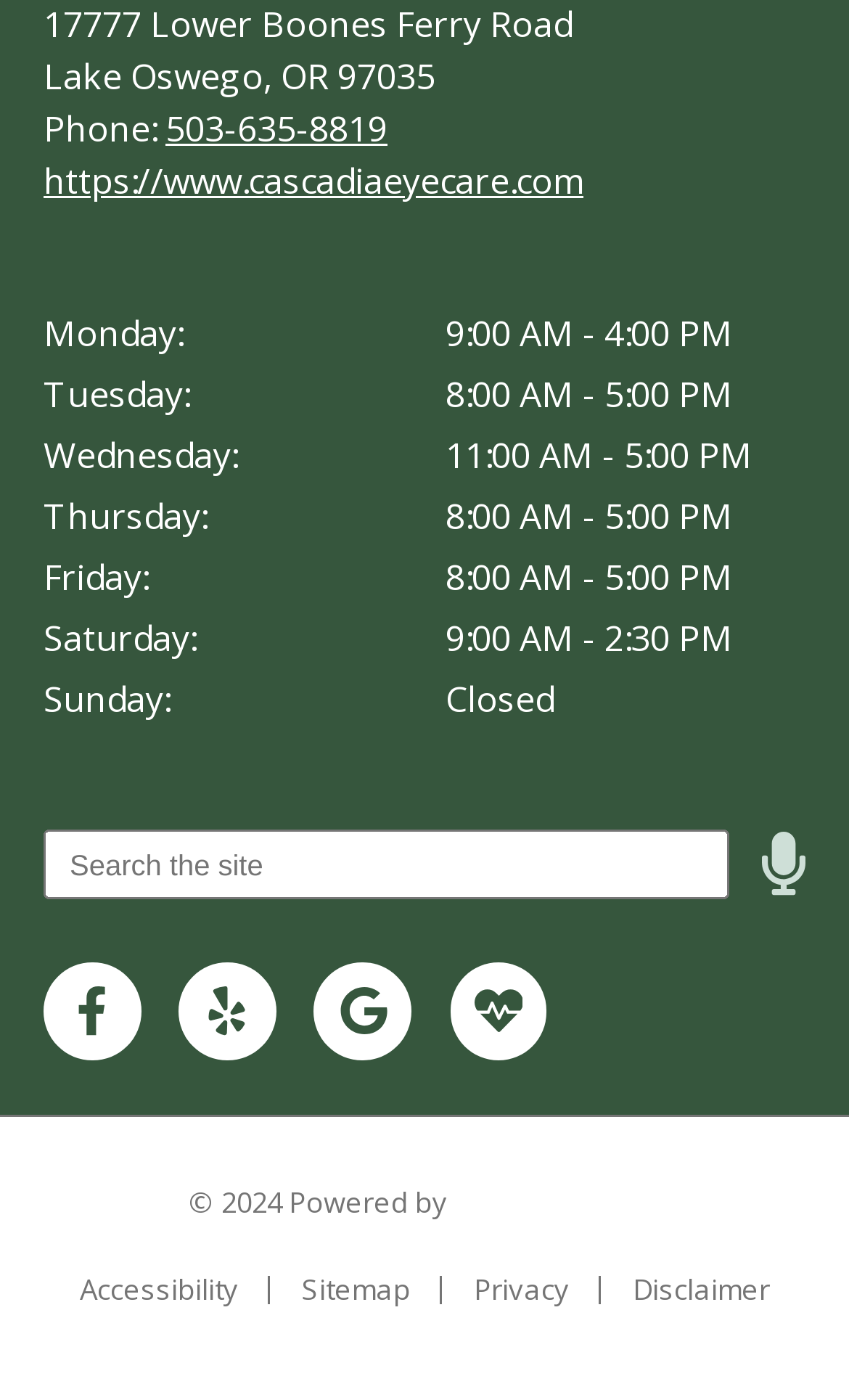Using the provided element description: "aria-label="Visit us on google"", identify the bounding box coordinates. The coordinates should be four floats between 0 and 1 in the order [left, top, right, bottom].

[0.37, 0.688, 0.485, 0.757]